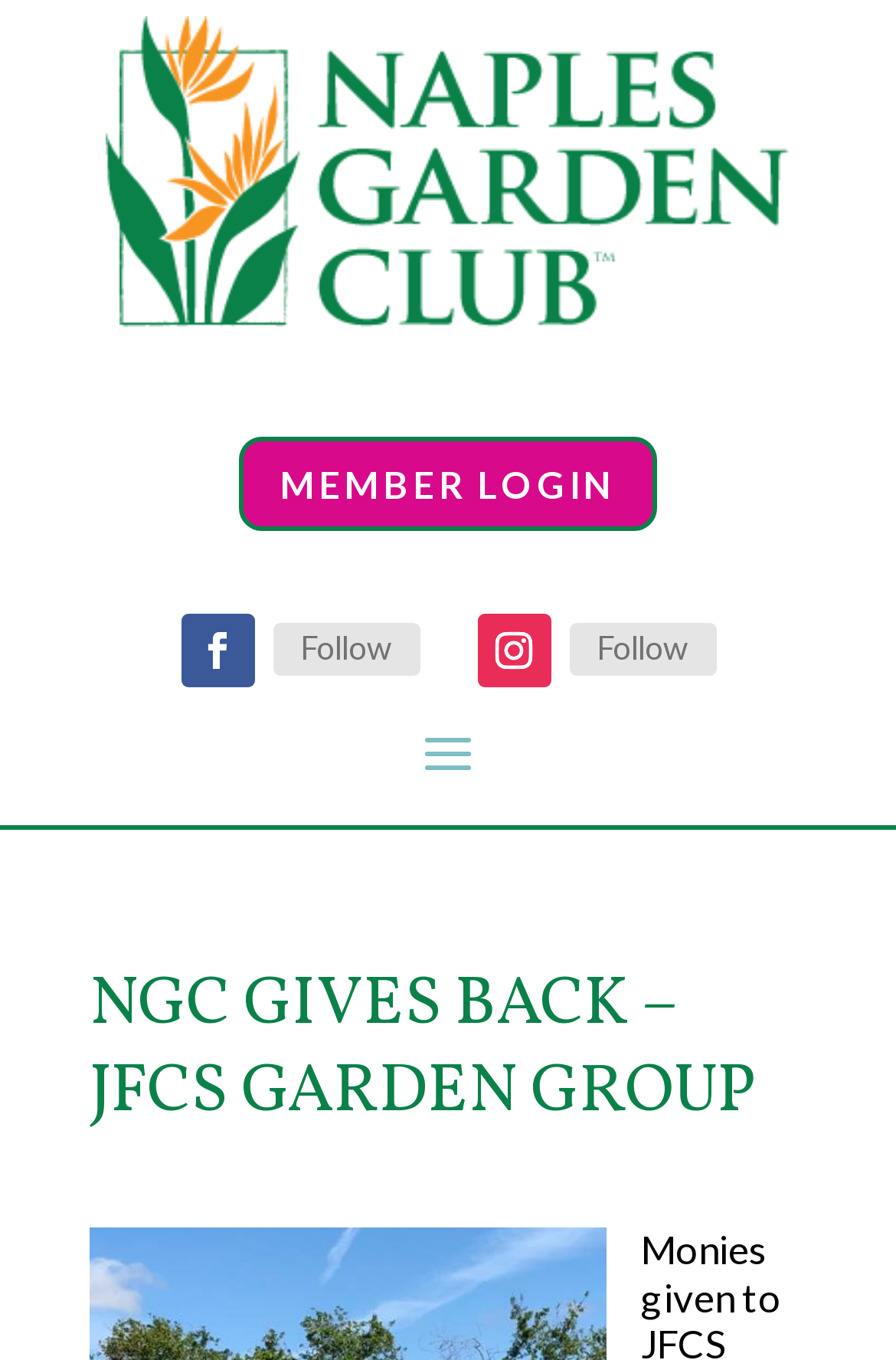Illustrate the webpage with a detailed description.

The webpage is about NGC Gives Back, specifically the JFCS Garden Group, and is affiliated with the Naples Garden Club. 

At the top of the page, there is a large image that spans most of the width, taking up about a quarter of the page's height. 

Below the image, on the left side, there is a "MEMBER LOGIN" link. 

To the right of the "MEMBER LOGIN" link, there are two social media links, each consisting of an icon and the text "Follow". The icons are separated from each other, with the first one being on the left and the second one being more to the right. 

Further down the page, there is a prominent heading that reads "NGC GIVES BACK – JFCS GARDEN GROUP", which is centered and takes up a significant portion of the page's width.